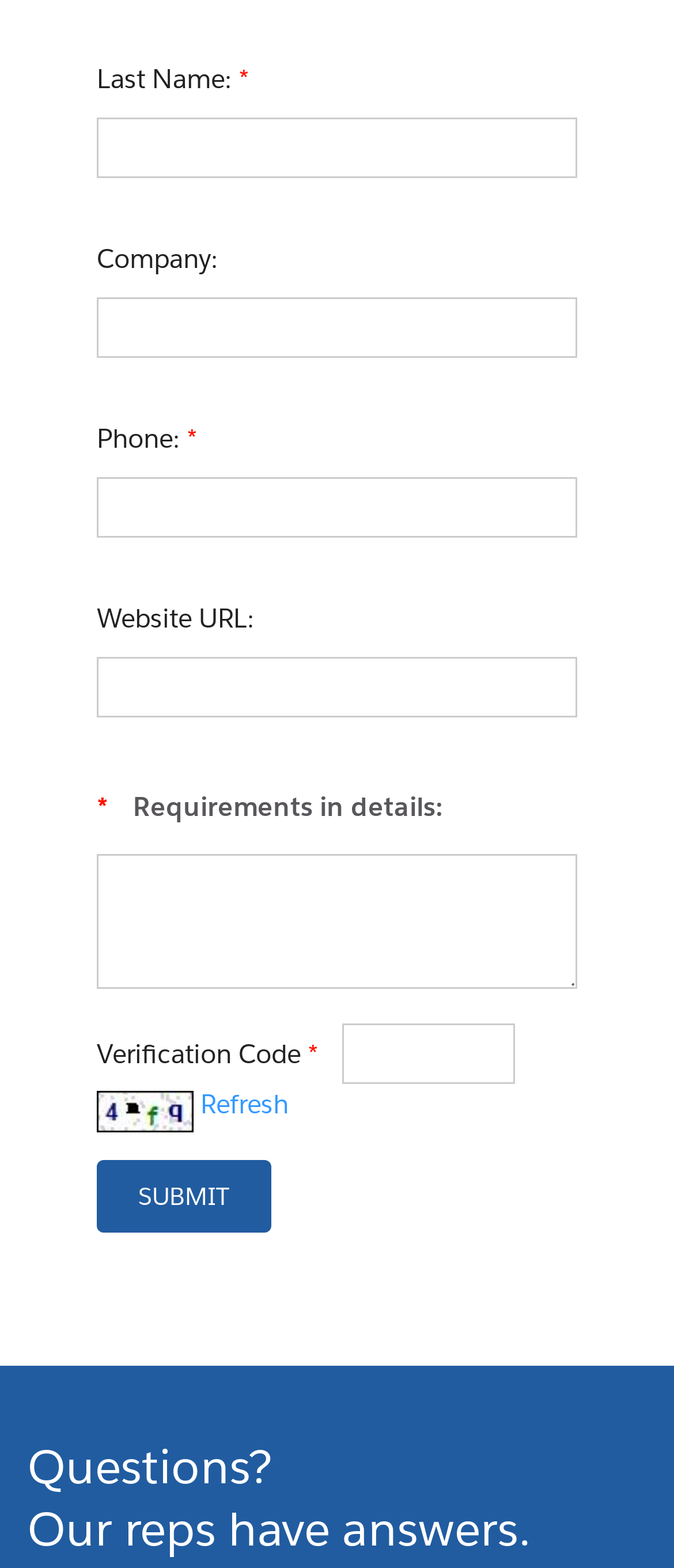Analyze the image and deliver a detailed answer to the question: What is the label of the first input field?

The first input field is labeled as 'Last Name:' which is indicated by the StaticText element with ID 847.